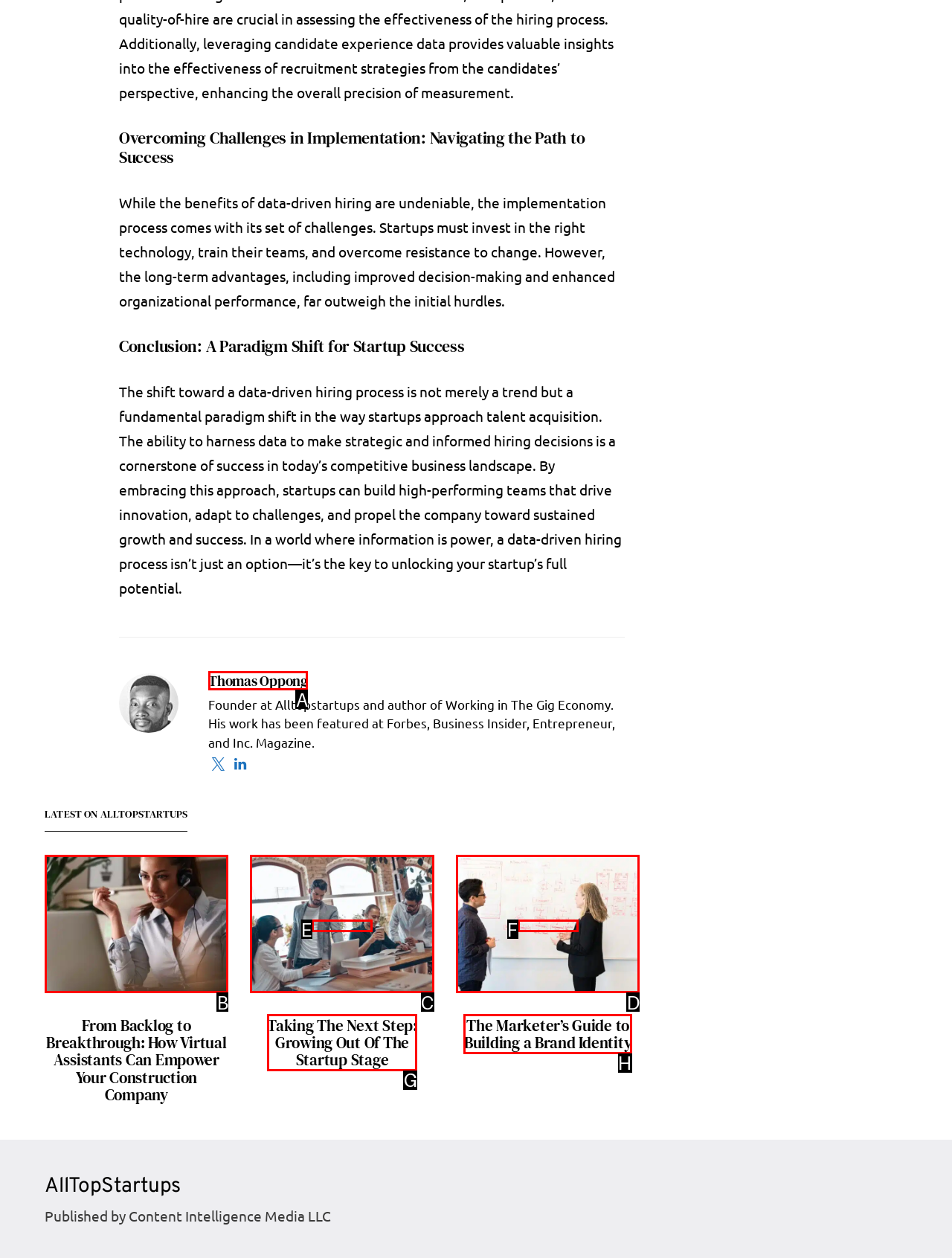Determine which option matches the element description: parent_node: VIEW POST
Answer using the letter of the correct option.

B